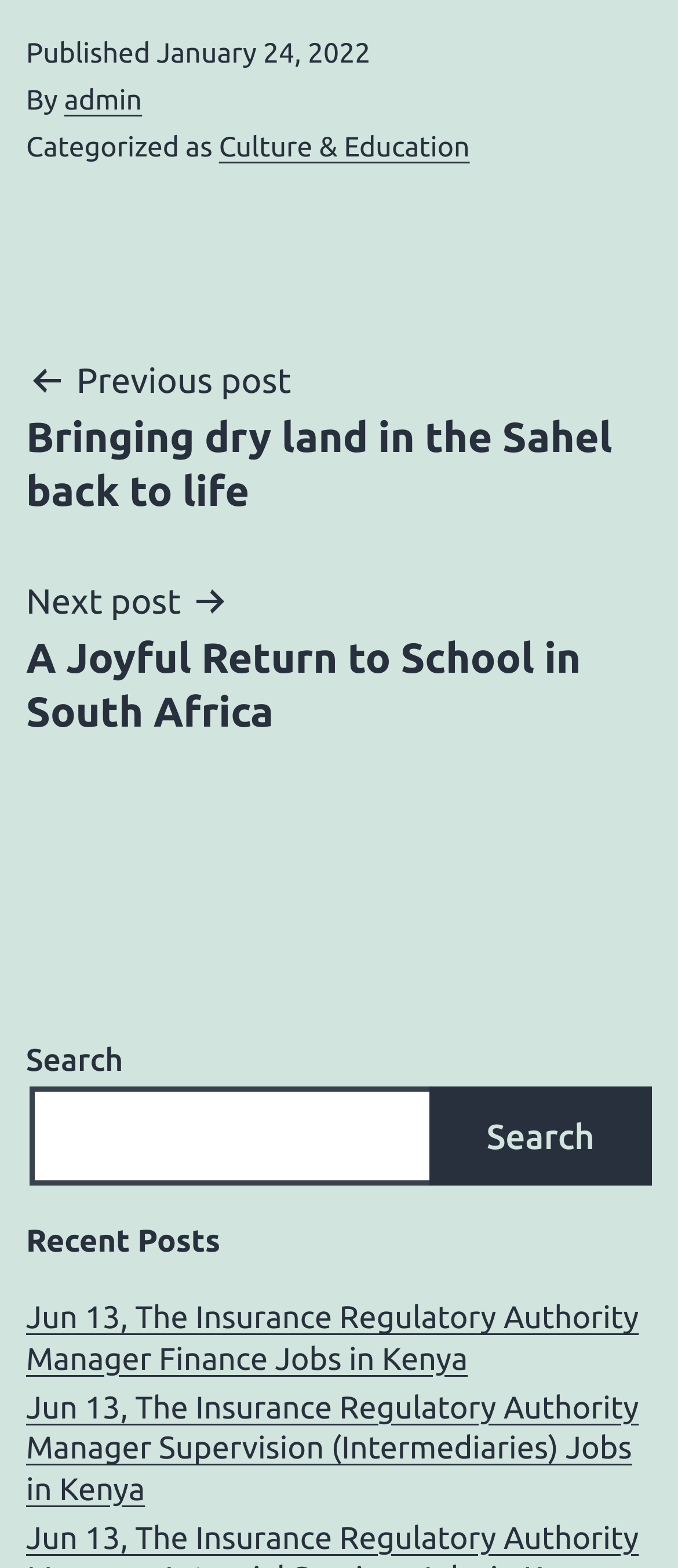Could you indicate the bounding box coordinates of the region to click in order to complete this instruction: "View recent post about Insurance Regulatory Authority".

[0.038, 0.828, 0.962, 0.88]